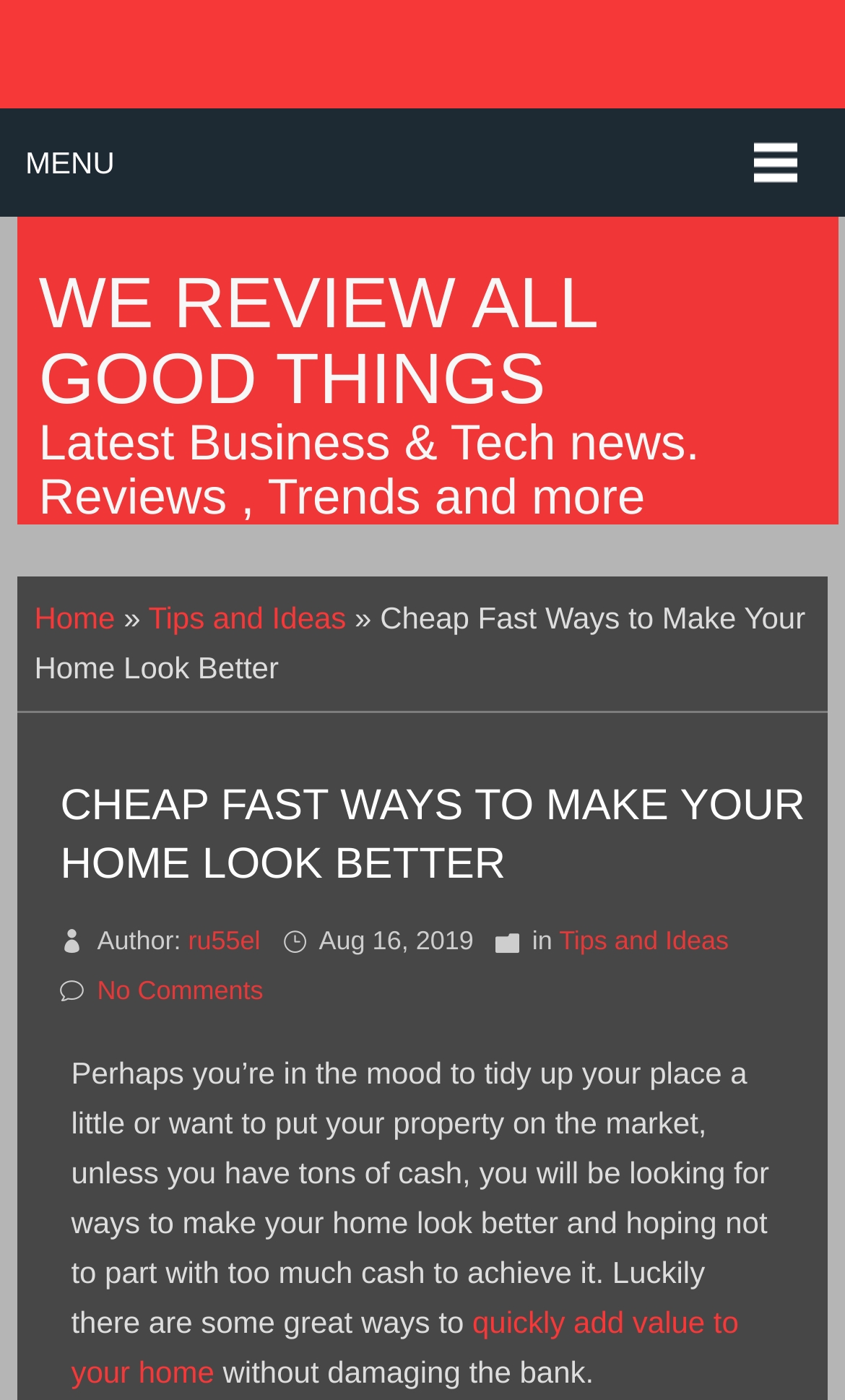Examine the screenshot and answer the question in as much detail as possible: What is the purpose of the article?

Based on the webpage content, it appears that the purpose of the article is to provide tips and ideas for home improvement. The text 'Perhaps you’re in the mood to tidy up your place a little or want to put your property on the market...' and the link 'quickly add value to your home' suggest that the article is intended to provide helpful advice for readers who want to improve their homes.